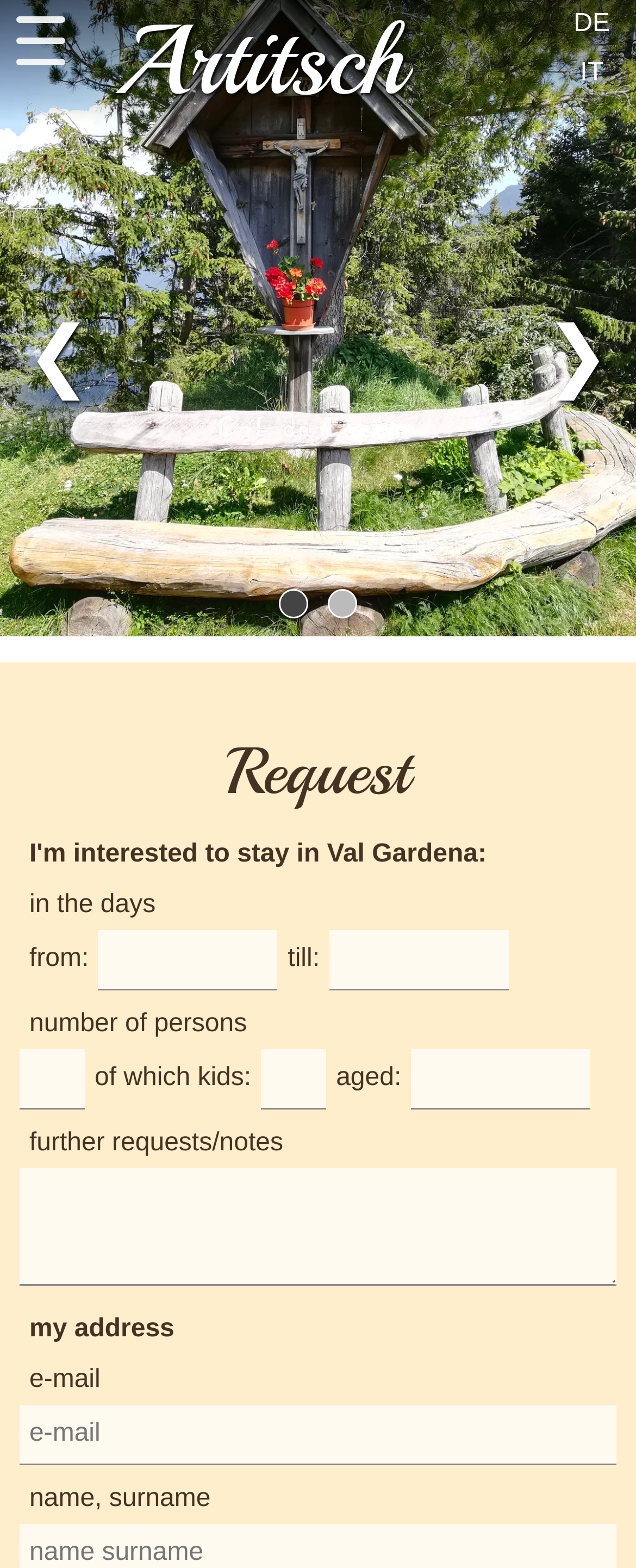Find and indicate the bounding box coordinates of the region you should select to follow the given instruction: "click the Artitsch link".

[0.128, 0.0, 0.687, 0.078]